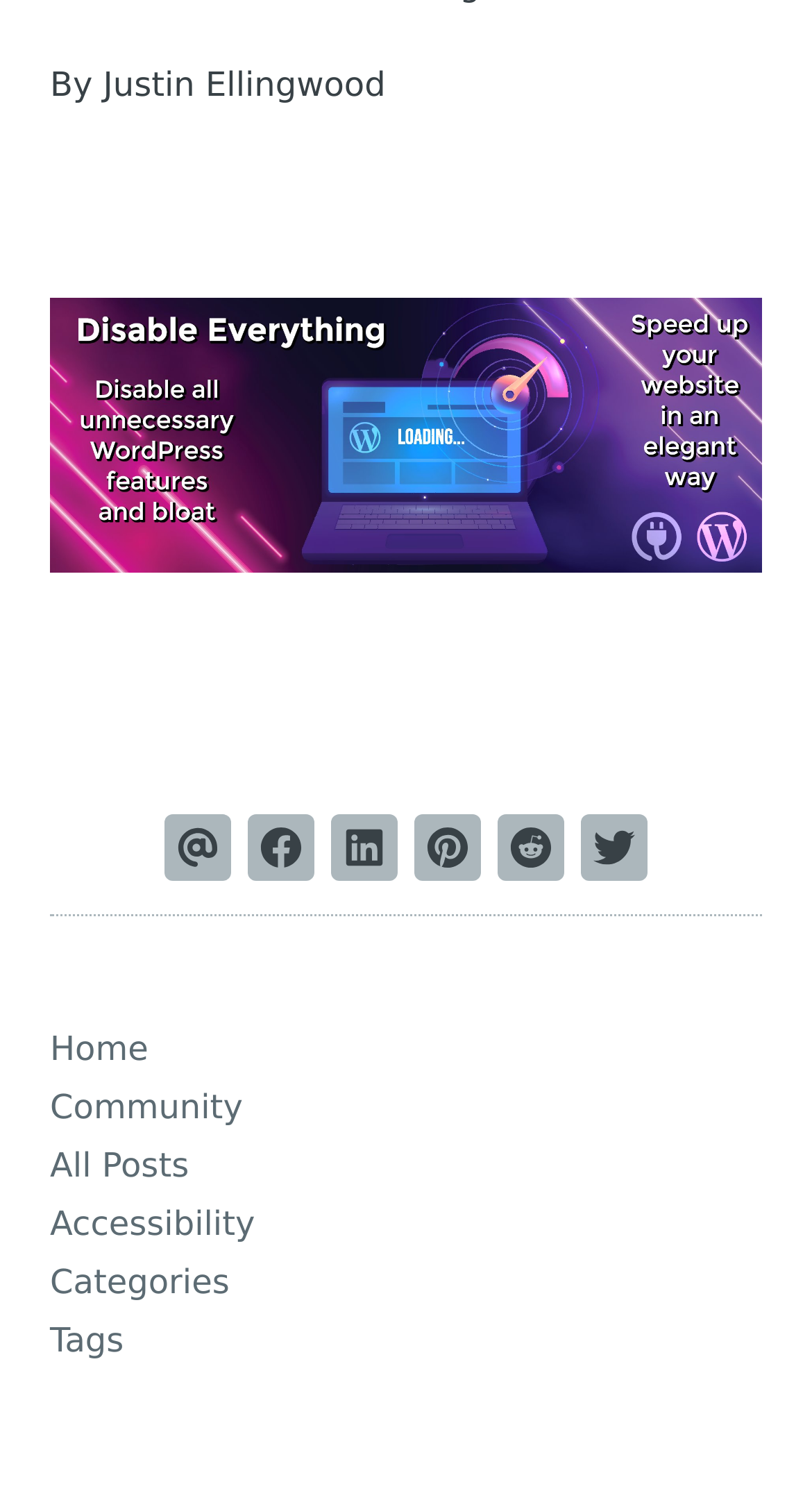Identify the bounding box coordinates for the element you need to click to achieve the following task: "Go to Home". Provide the bounding box coordinates as four float numbers between 0 and 1, in the form [left, top, right, bottom].

[0.062, 0.687, 0.183, 0.72]